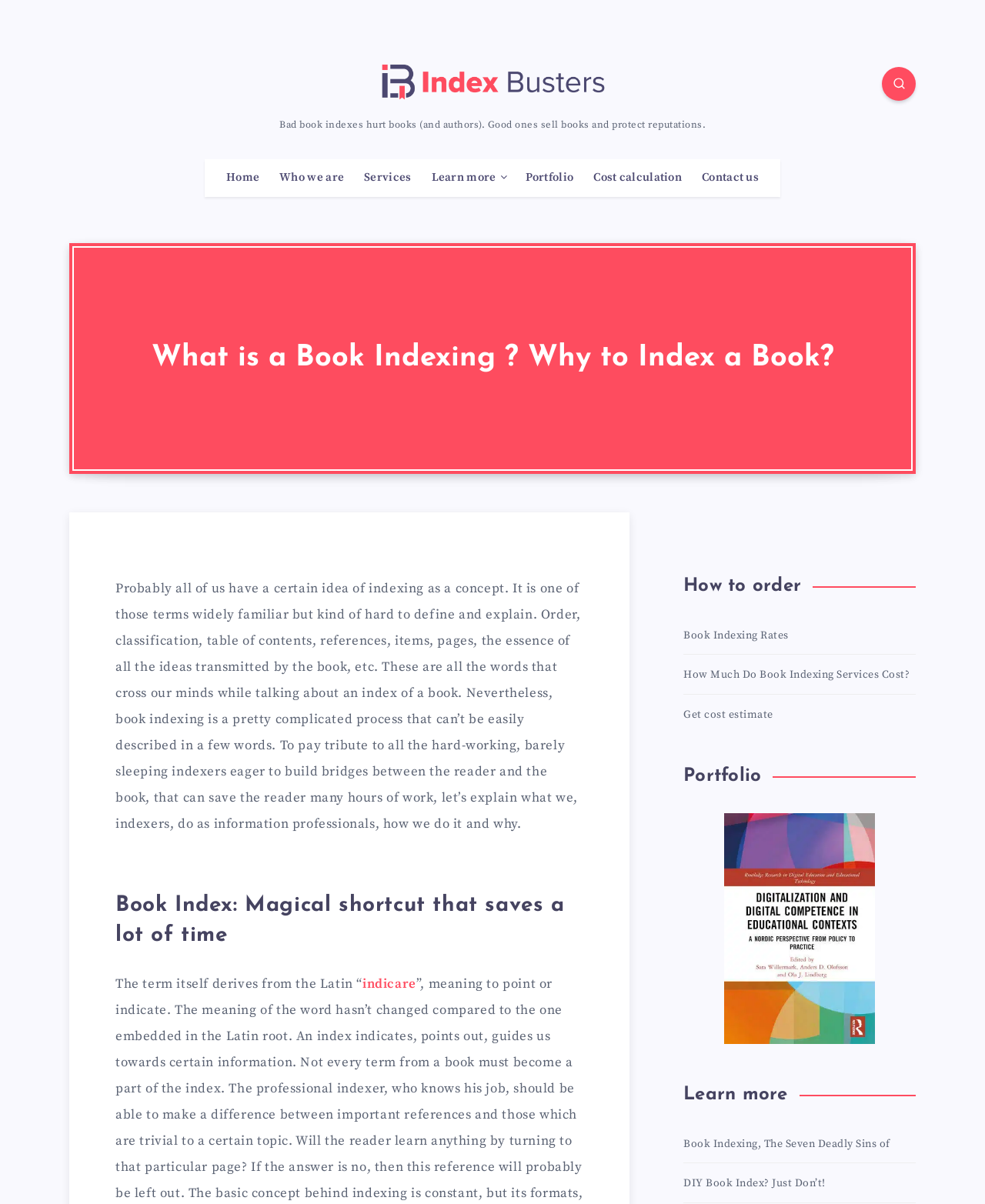Find the main header of the webpage and produce its text content.

What is a Book Indexing ? Why to Index a Book?